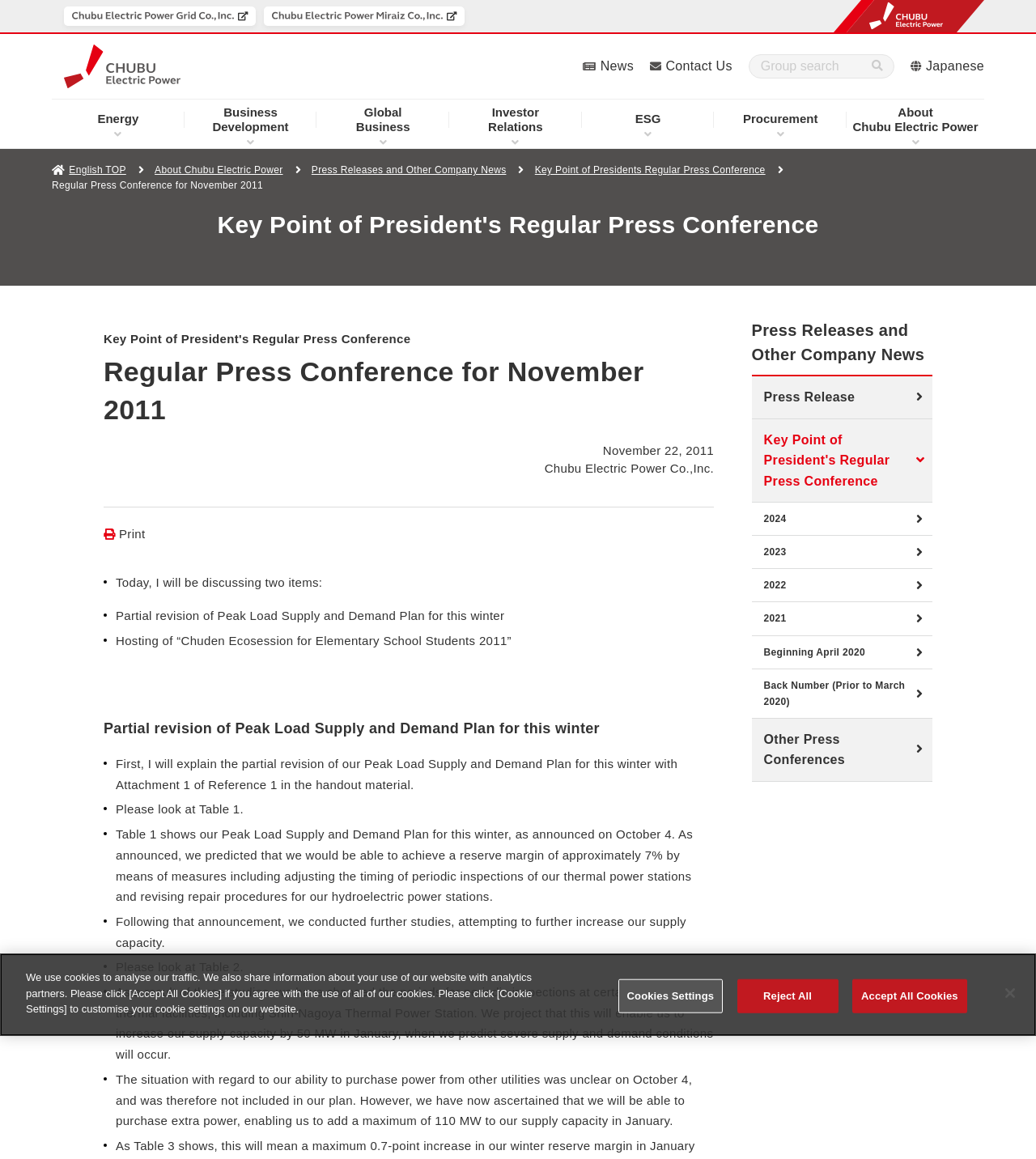Find and indicate the bounding box coordinates of the region you should select to follow the given instruction: "Search in the group search box".

[0.722, 0.047, 0.863, 0.068]